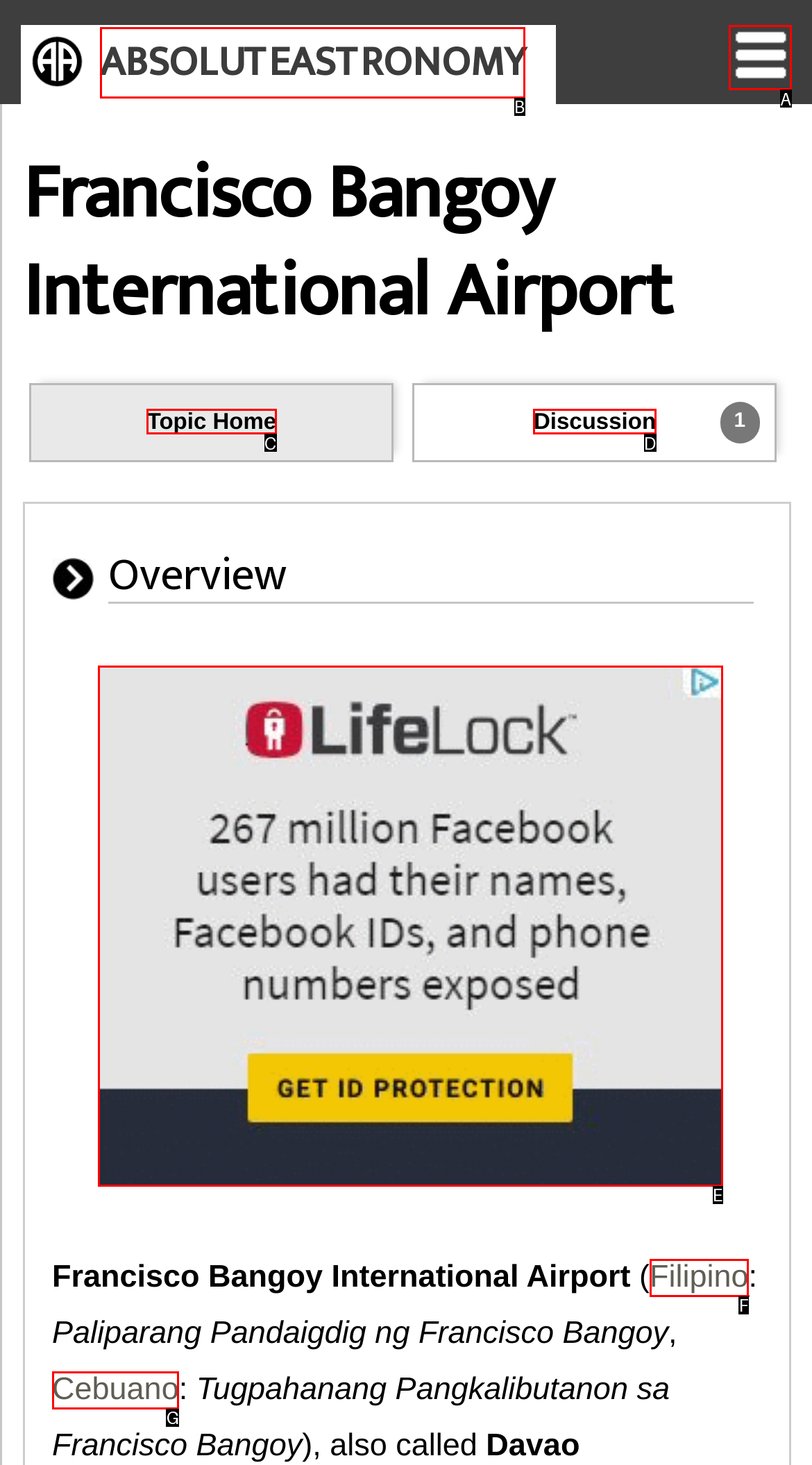Determine which option fits the following description: parent_node: ABSOLUTEASTRONOMY
Answer with the corresponding option's letter directly.

A